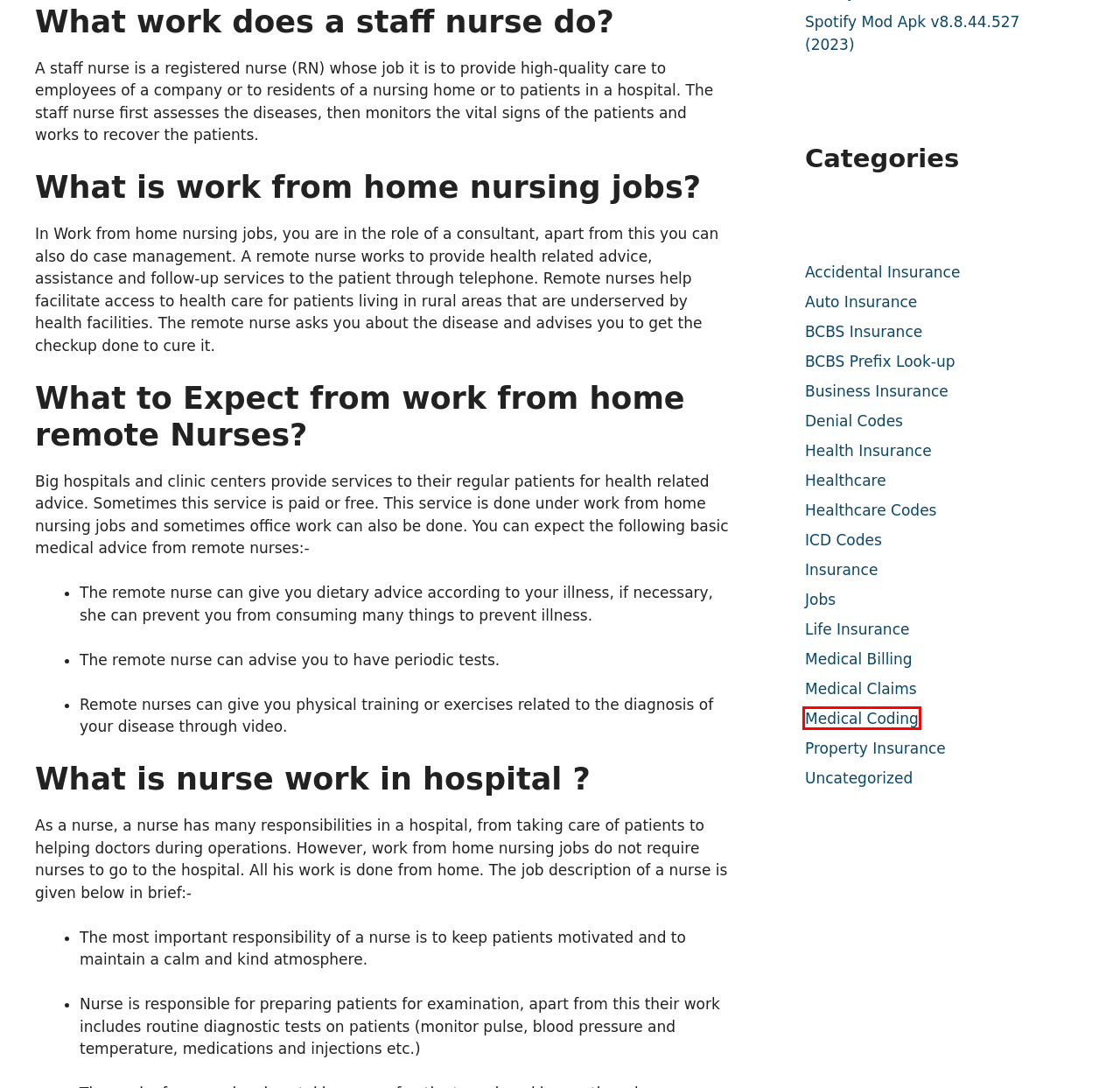Look at the screenshot of a webpage where a red bounding box surrounds a UI element. Your task is to select the best-matching webpage description for the new webpage after you click the element within the bounding box. The available options are:
A. Healthcare Archives | SR. INSURANCE ADVICE
B. Uncategorized Archives | SR. INSURANCE ADVICE
C. Medical Billing Archives | SR. INSURANCE ADVICE
D. BCBS Prefix Look-up Archives | SR. INSURANCE ADVICE
E. Medical Coding Archives | SR. INSURANCE ADVICE
F. Accidental Insurance Archives | SR. INSURANCE ADVICE
G. Spotify Mod Apk v8.8.44.527- Premium
H. Jobs Archives | SR. INSURANCE ADVICE

E